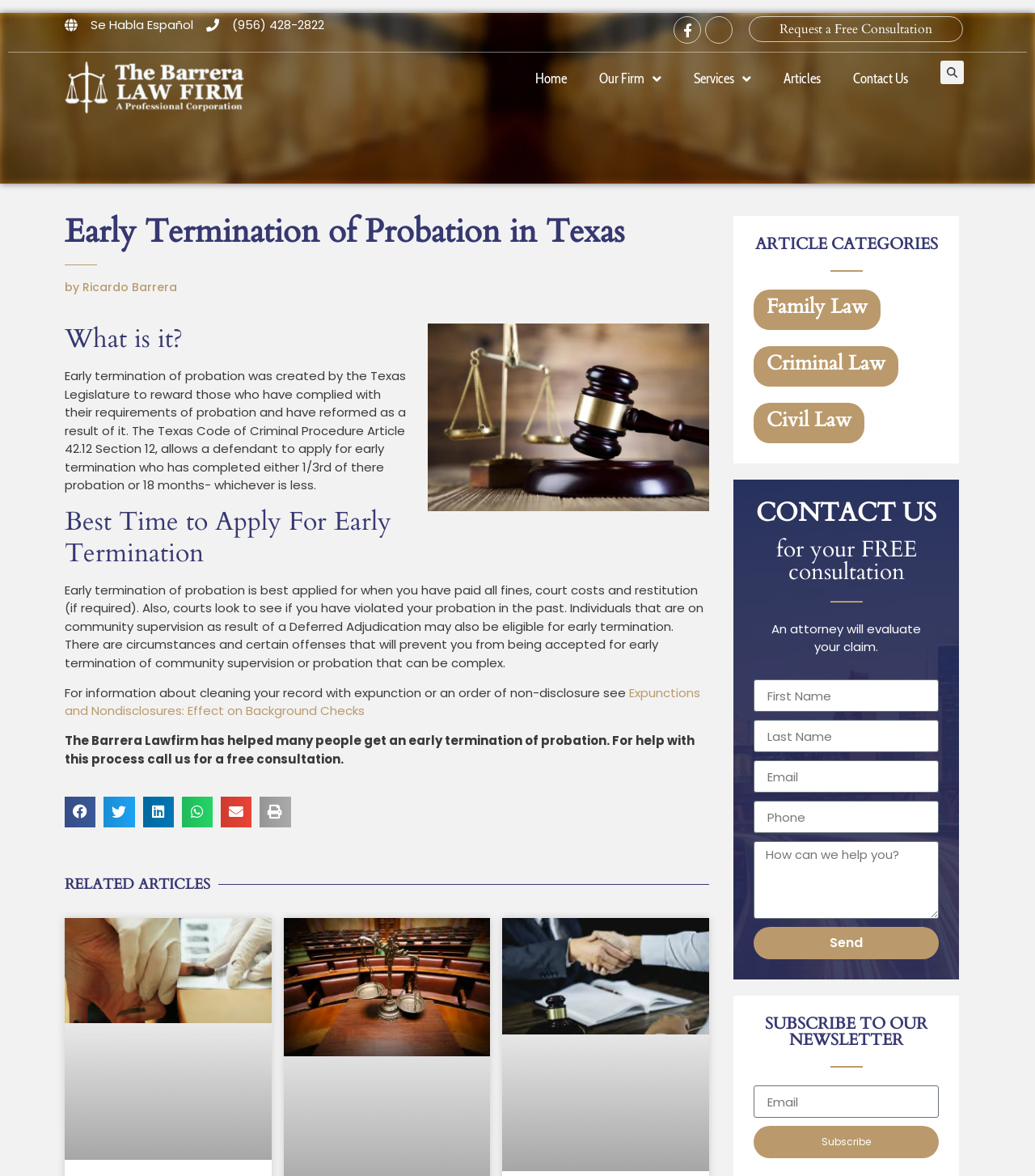Identify the main heading from the webpage and provide its text content.

Early Termination of Probation in Texas